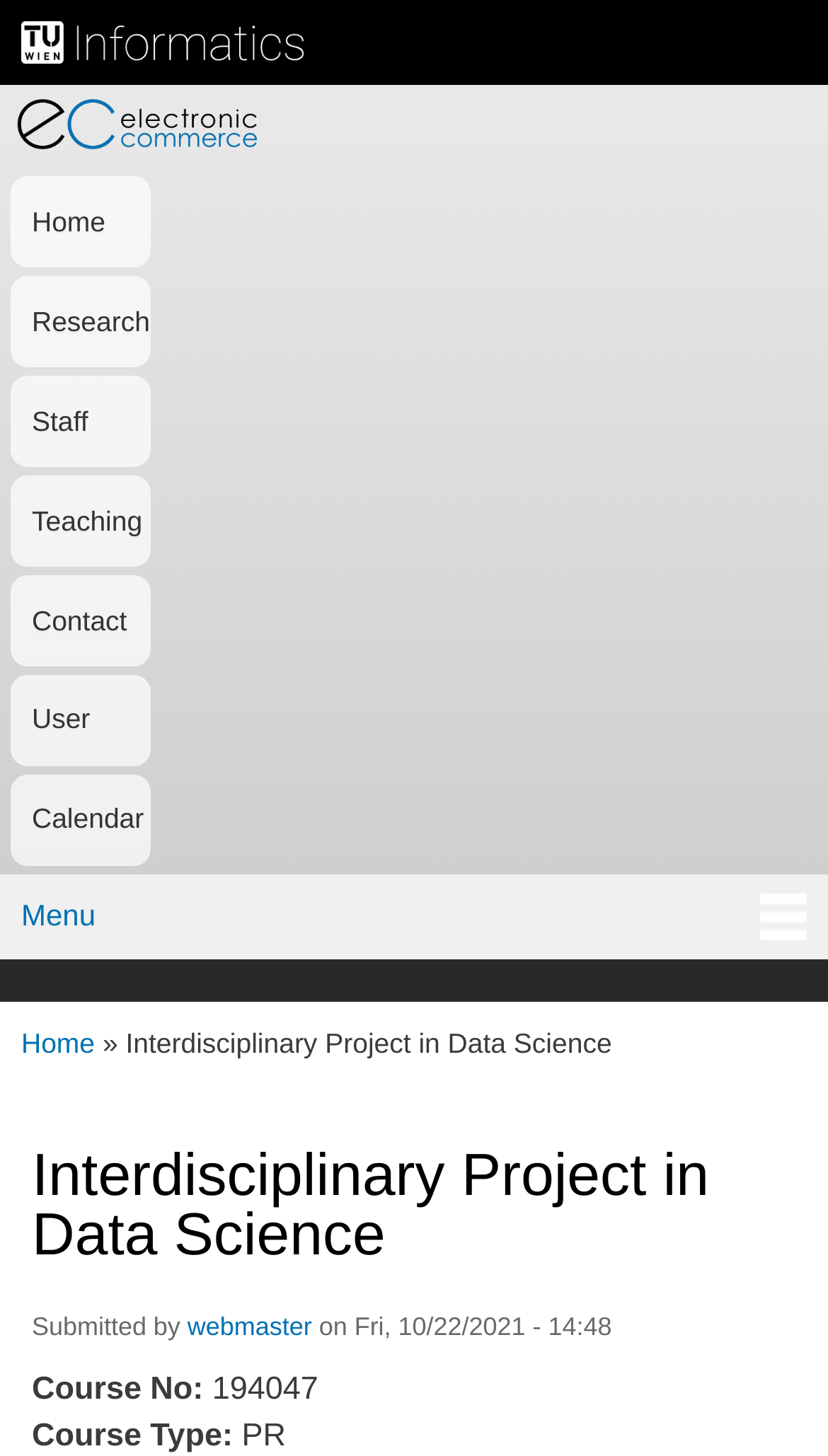What is the course number?
From the details in the image, provide a complete and detailed answer to the question.

The course number can be found in the footer section of the webpage, where there is a text 'Course No: 194047'.